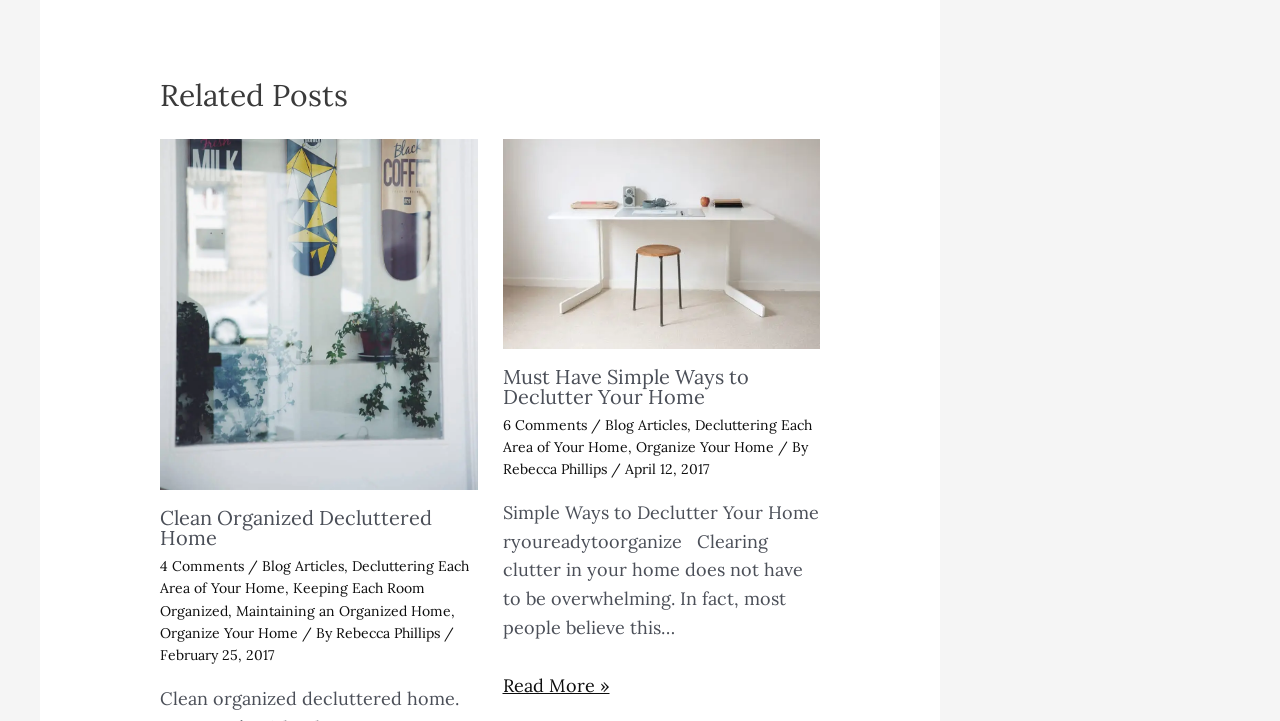Identify the bounding box for the UI element that is described as follows: "Rebecca Phillips".

[0.393, 0.639, 0.477, 0.664]